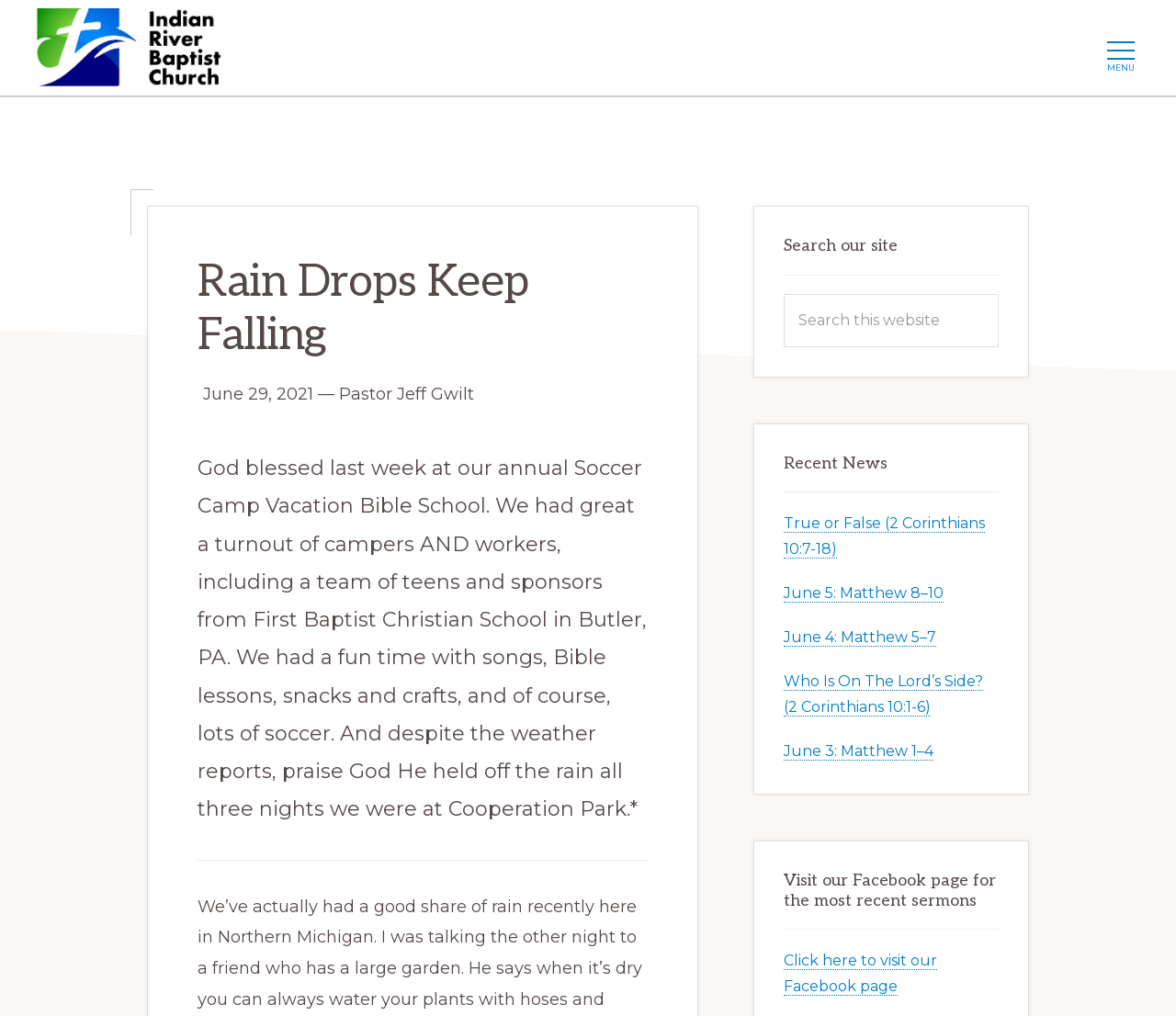What is the date of the sermon?
Please answer the question with as much detail as possible using the screenshot.

The date of the sermon can be found in the main content section of the webpage, where it is written as 'June 29, 2021' below the heading 'Rain Drops Keep Falling'.